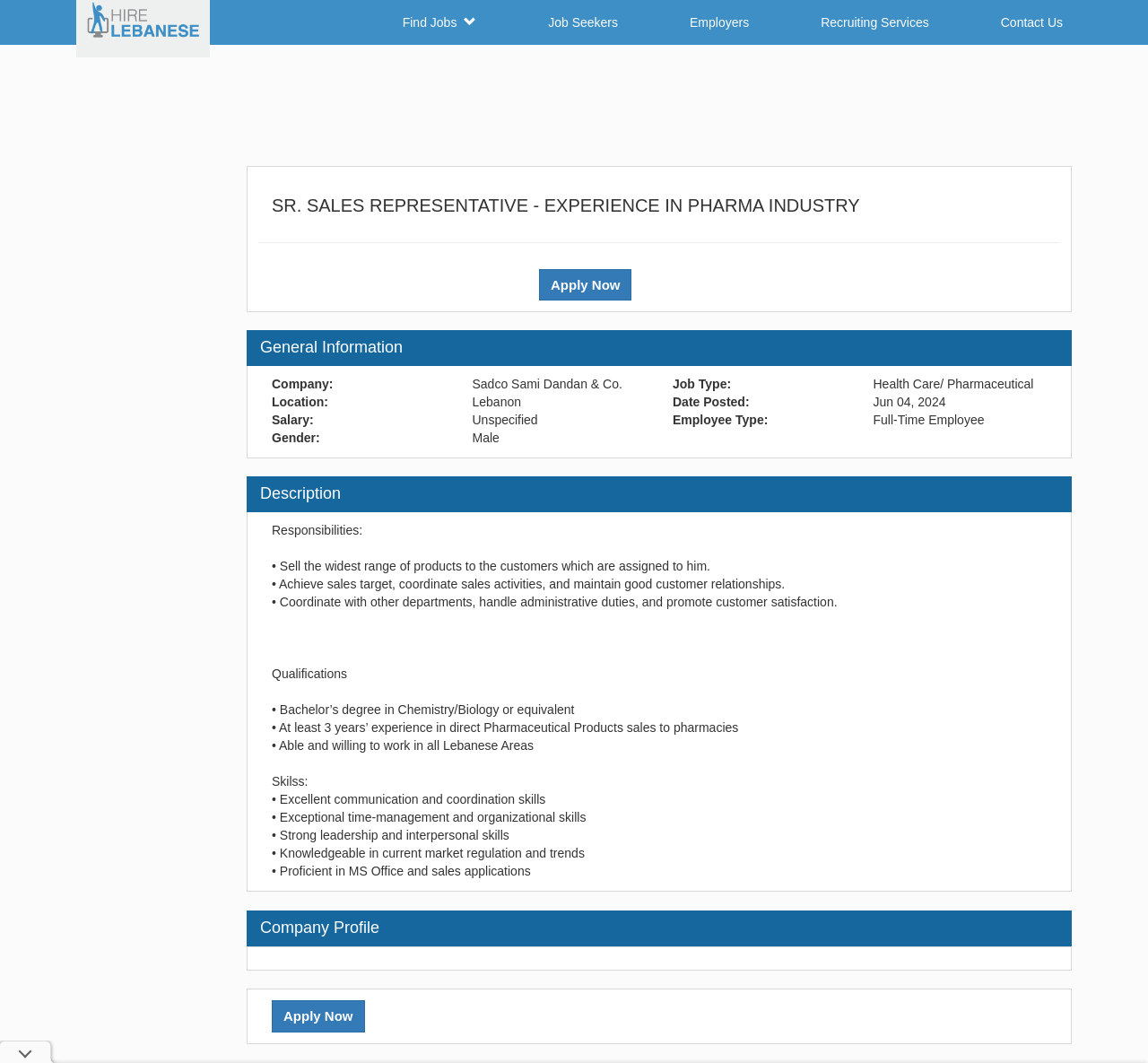What is the job title of the current job posting?
Could you give a comprehensive explanation in response to this question?

I found the job title by looking at the heading element with the text 'SR. SALES REPRESENTATIVE - EXPERIENCE IN PHARMA INDUSTRY' which is located at the top of the job posting section.